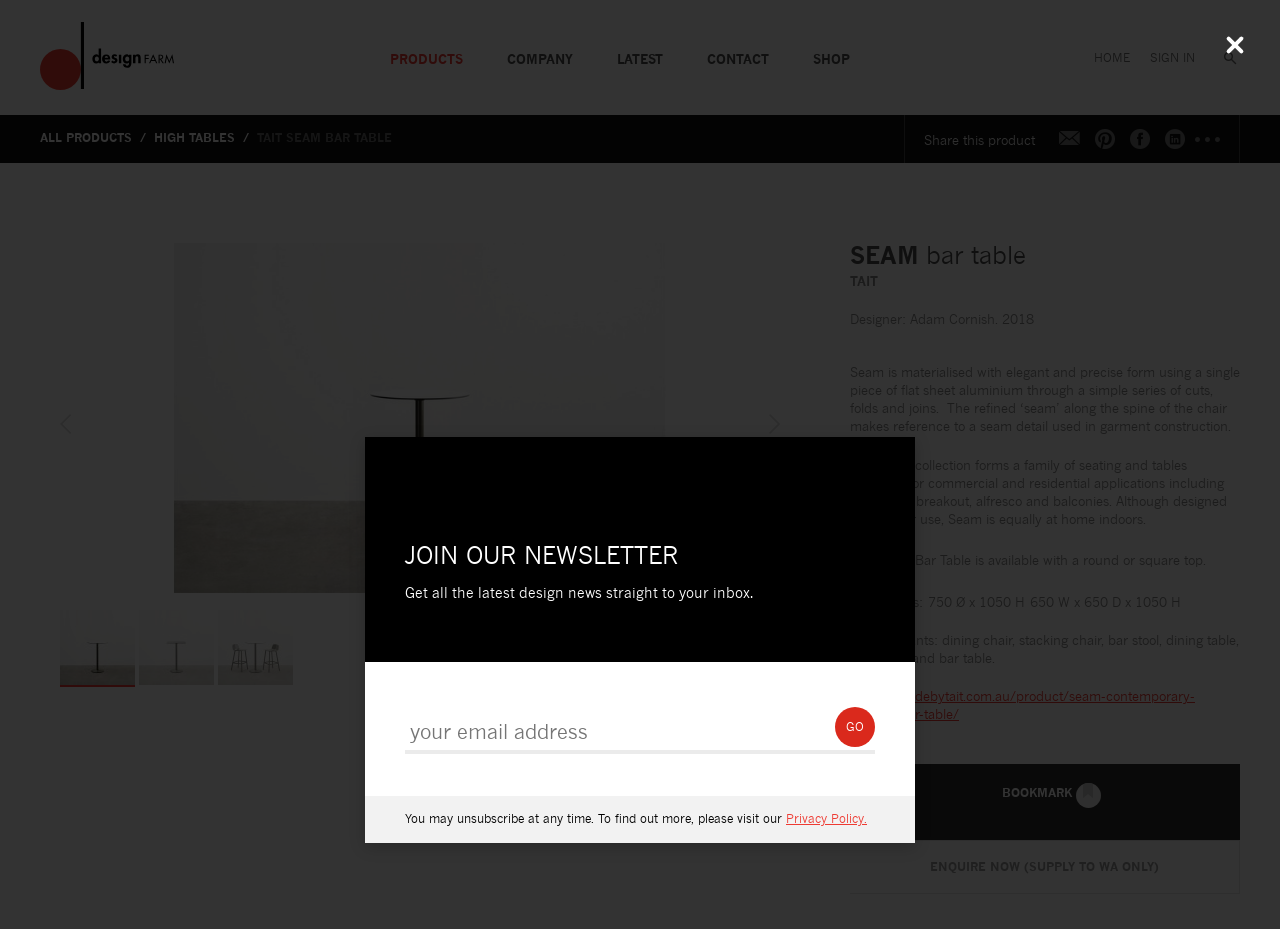What type of furniture is shown on this page?
Please provide an in-depth and detailed response to the question.

Based on the webpage content, I can see that the page is showing a product detail page for a specific type of furniture, which is a bar table. The product name is 'SEAM bar table' and it has a detailed description, dimensions, and other information.